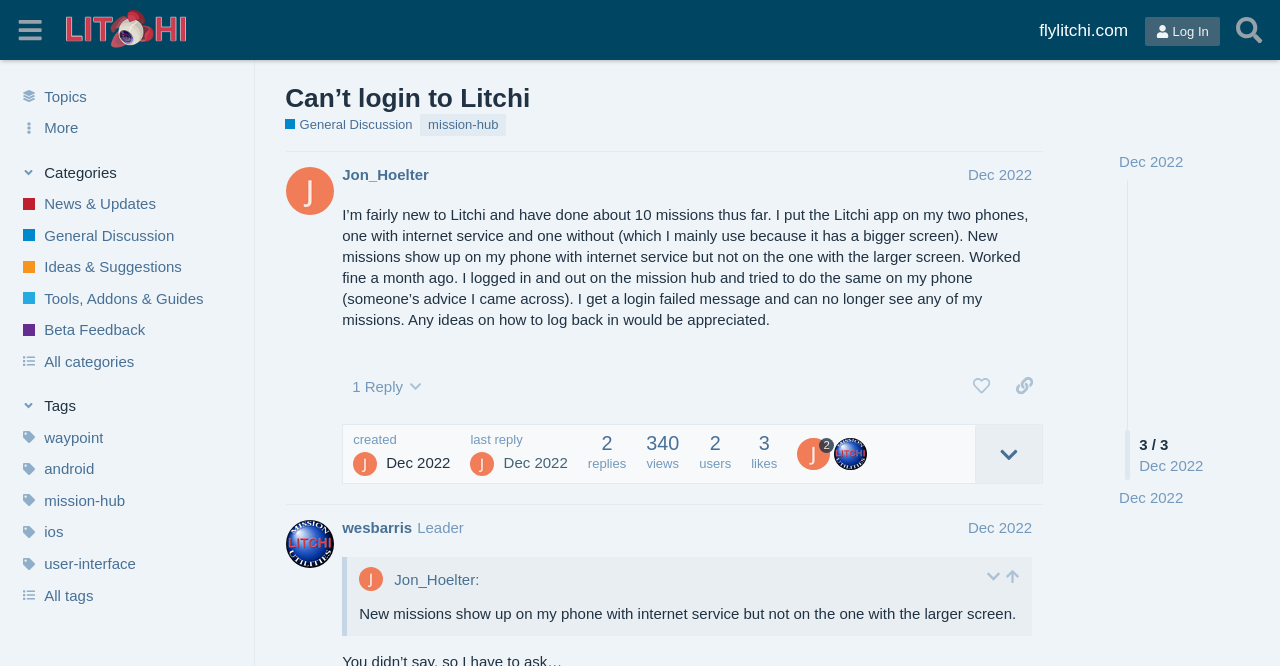Identify the bounding box coordinates necessary to click and complete the given instruction: "Click on the CCR Seminars Logo".

None